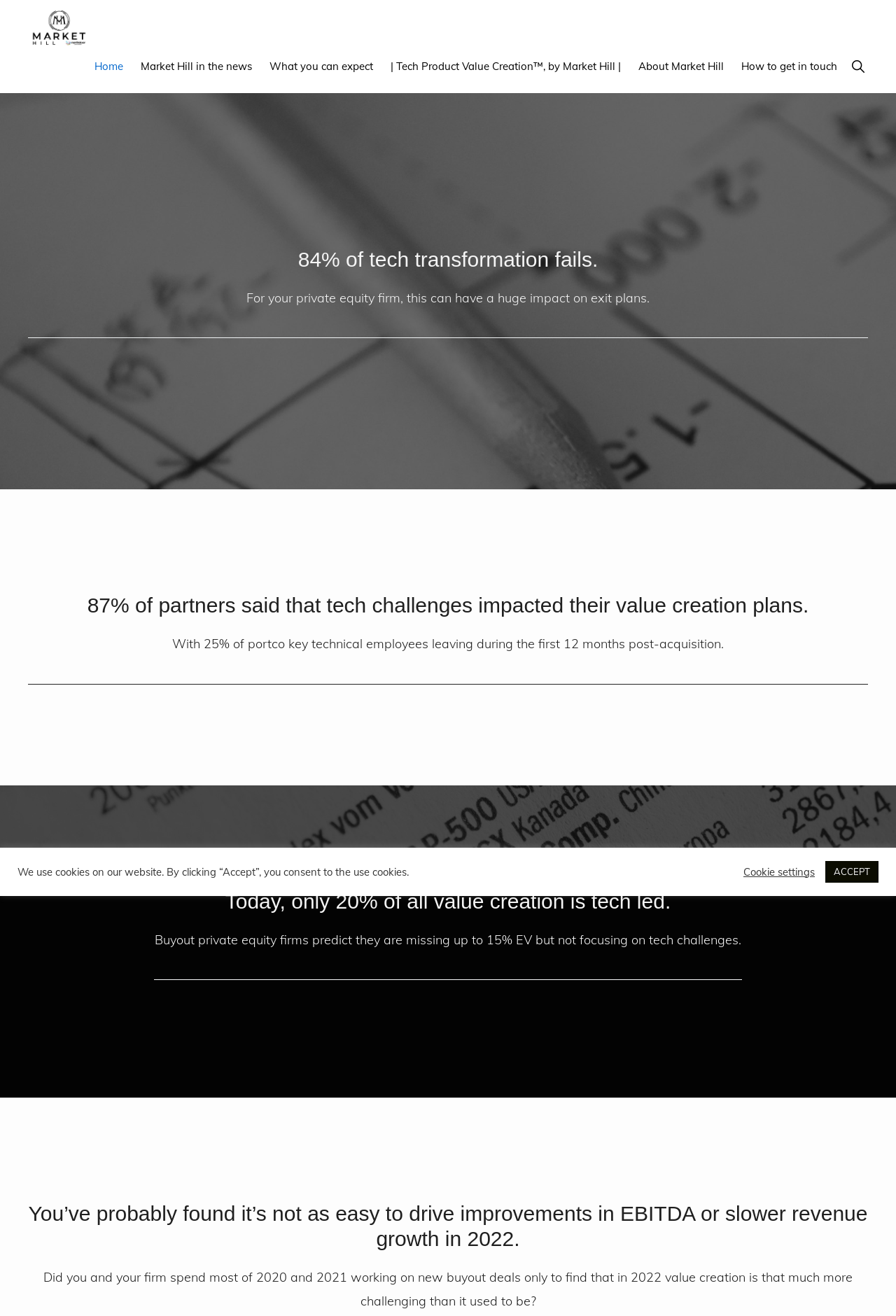What is the purpose of the 'Show Search' button?
Look at the image and construct a detailed response to the question.

The purpose of the 'Show Search' button is inferred from its icon and its location in the navigation menu, which suggests that it is used to display a search functionality.